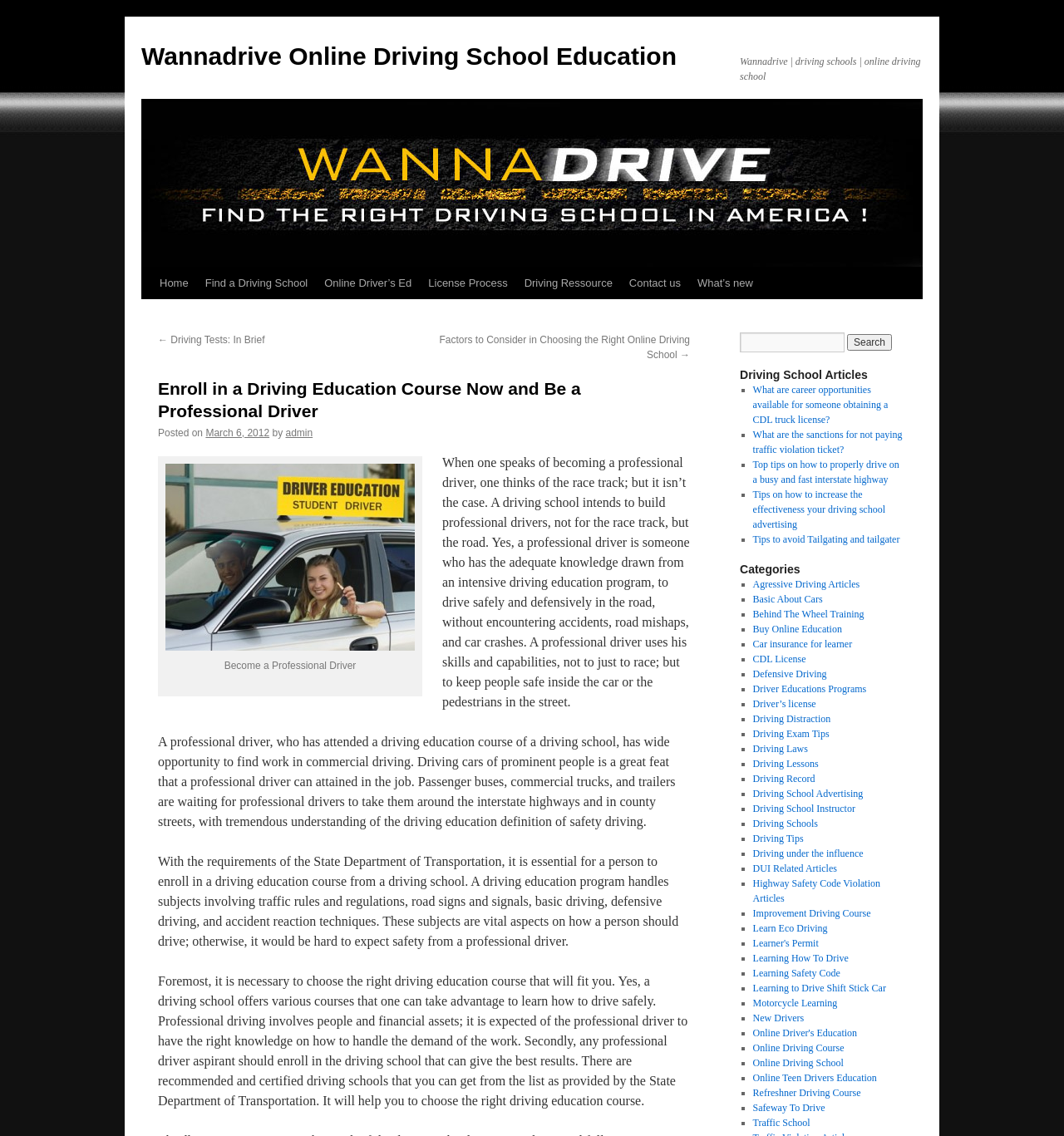Please specify the bounding box coordinates of the clickable region to carry out the following instruction: "Search for driving school articles". The coordinates should be four float numbers between 0 and 1, in the format [left, top, right, bottom].

[0.695, 0.293, 0.852, 0.31]